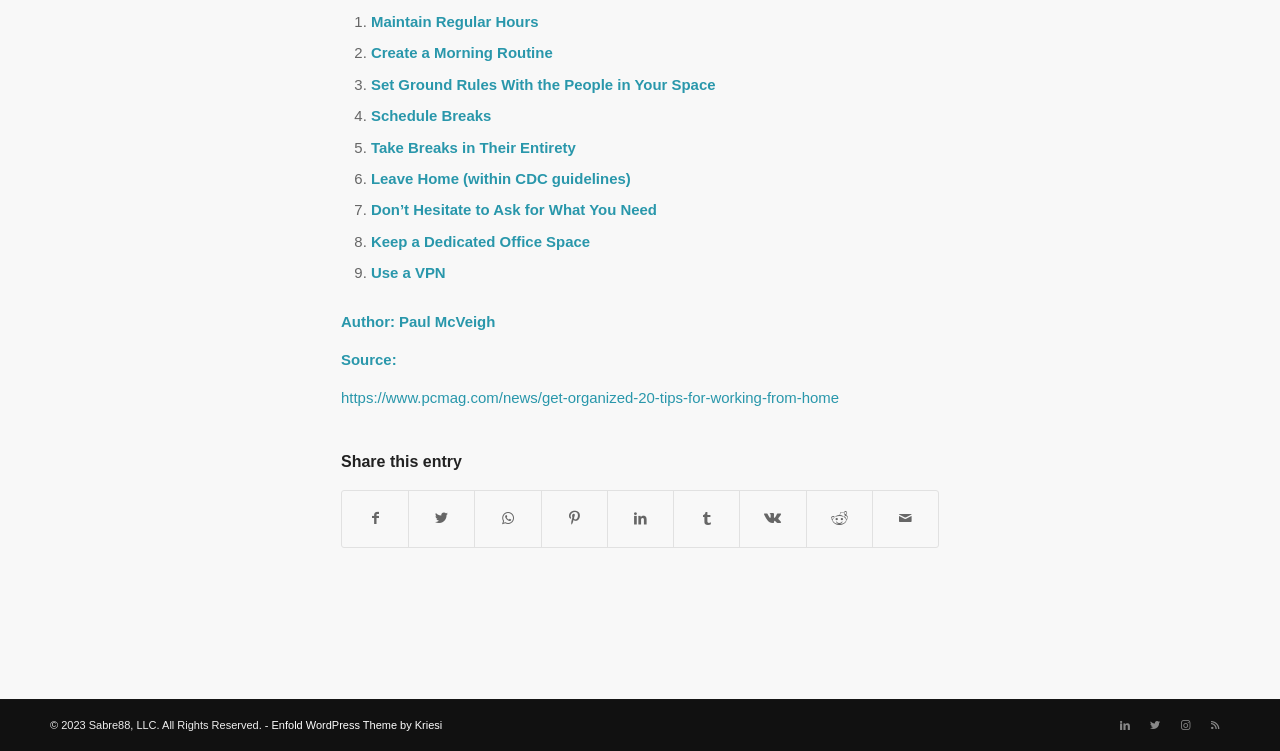Who is the author of this article?
Please answer the question with as much detail as possible using the screenshot.

I found the author's name by looking at the static text element with the content 'Author: Paul McVeigh' located at [0.266, 0.416, 0.387, 0.439].